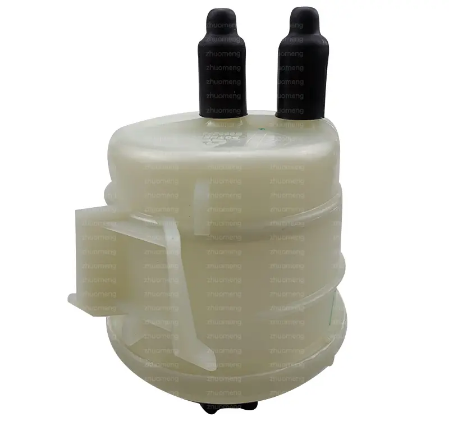What is the purpose of the two black connectors?
Refer to the image and give a detailed response to the question.

The two black connectors present at the top of the steering reservoir assembly are designed to facilitate hydraulic connections, which are essential for fluid movement within the assembly, ensuring the proper functioning of the vehicle's steering system.